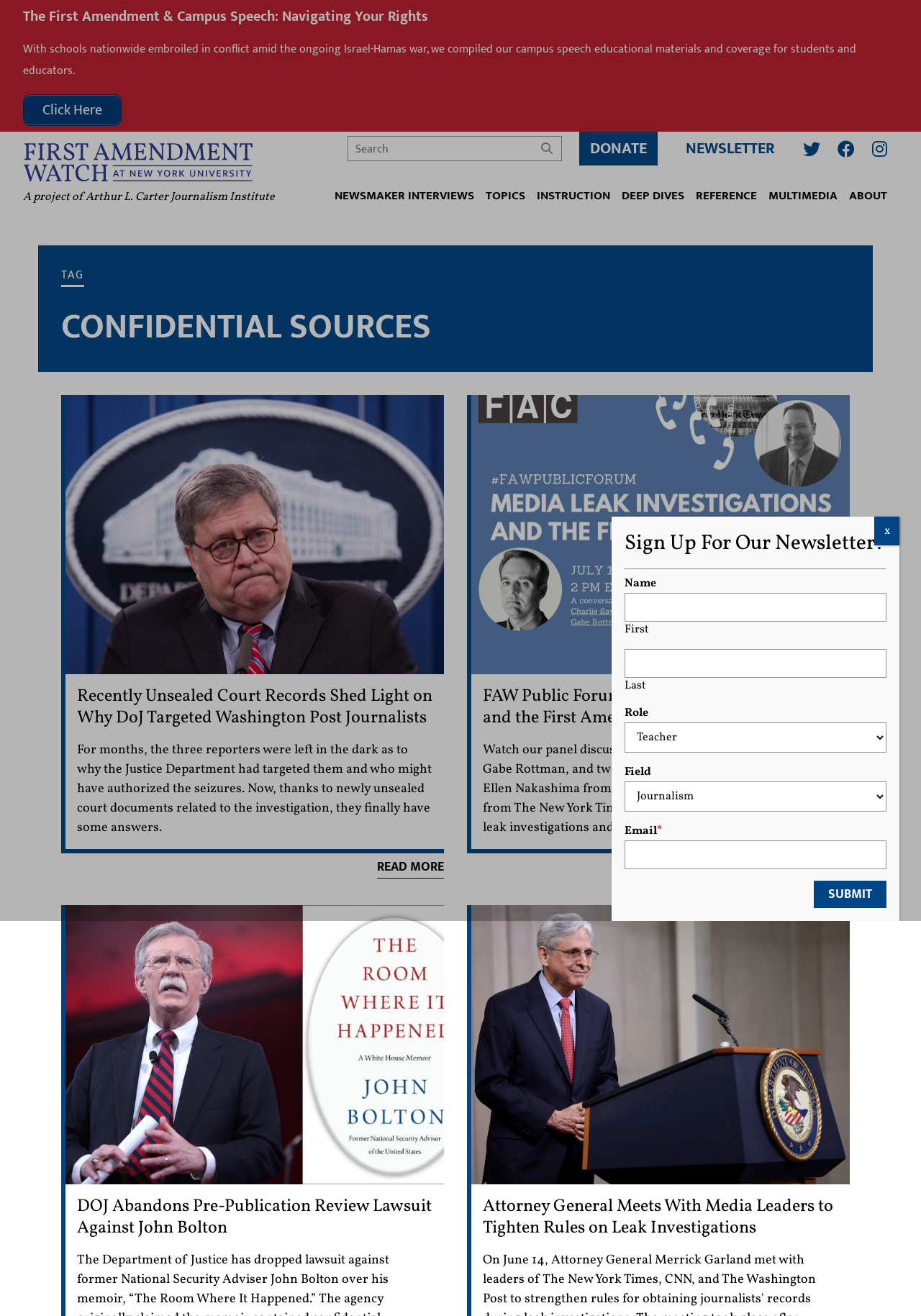Given the element description, predict the bounding box coordinates in the format (top-left x, top-left y, bottom-right x, bottom-right y). Make sure all values are between 0 and 1. Here is the element description: value="Submit"

[0.884, 0.669, 0.962, 0.69]